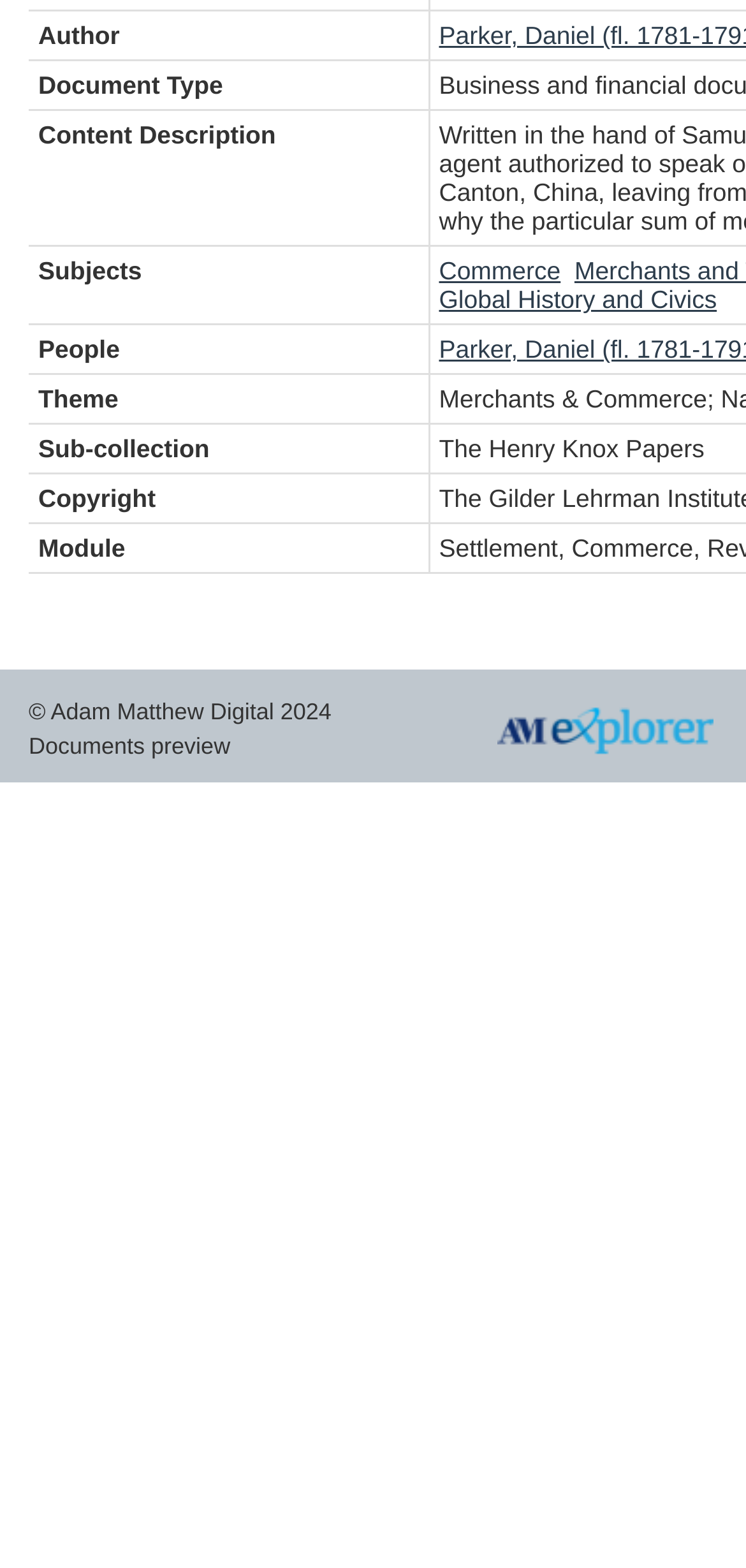Find the coordinates for the bounding box of the element with this description: "Documents preview".

[0.038, 0.468, 0.309, 0.485]